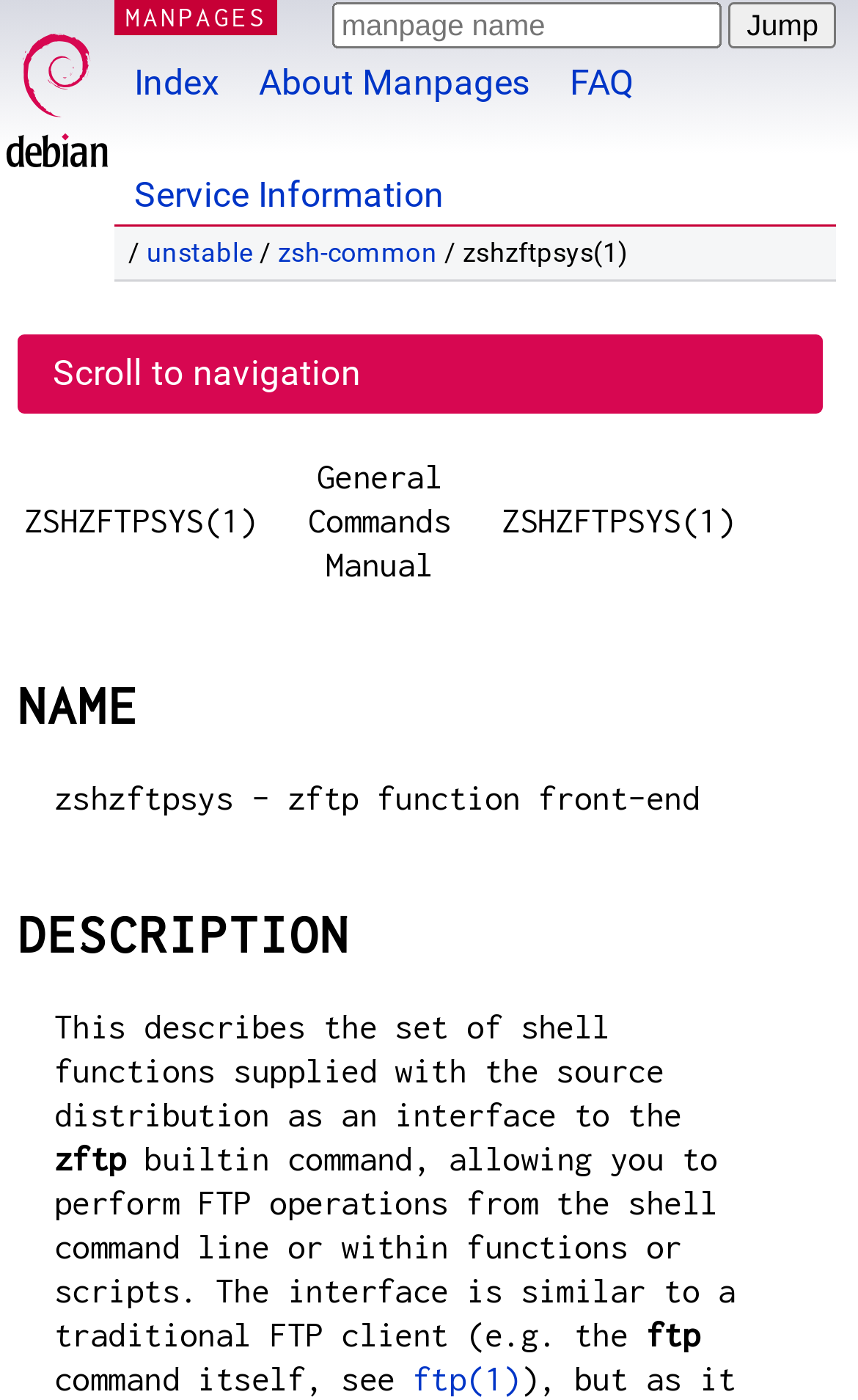Pinpoint the bounding box coordinates of the element you need to click to execute the following instruction: "Click on the Debian link". The bounding box should be represented by four float numbers between 0 and 1, in the format [left, top, right, bottom].

[0.003, 0.0, 0.131, 0.127]